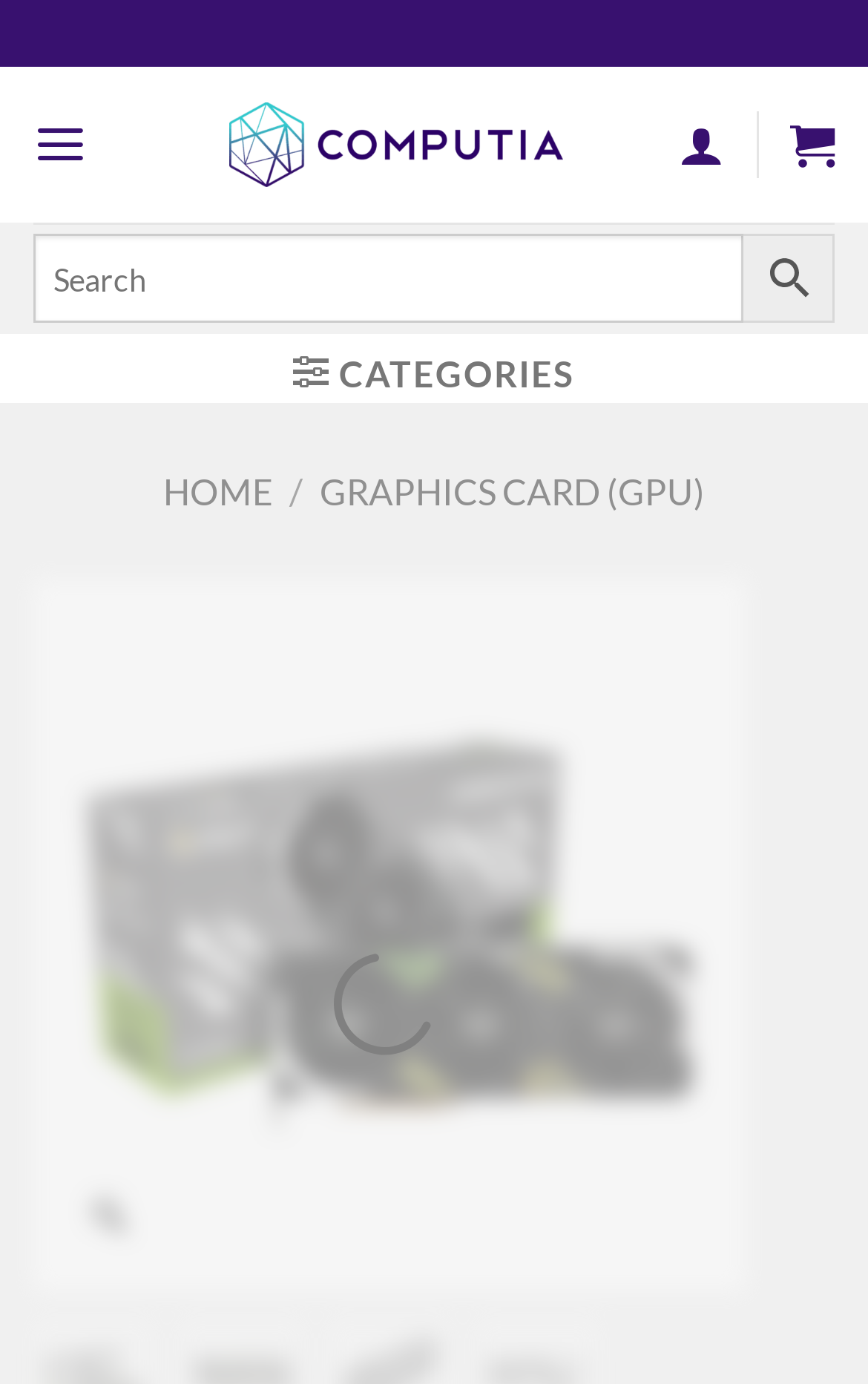Generate a comprehensive description of the webpage content.

The webpage is about the PALIT GeForce RTX 4070 Ti Super 16GB GAMINGPRO Graphics Card. At the top left, there is a link to "Computia" accompanied by an image with the same name. To the right of this link, there are three more links: "Menu", an icon represented by "\ue901", and another icon represented by "\ue908". 

Below these links, there is a search bar that spans most of the width of the page, with a searchbox labeled "Search" and a magnifying glass icon on the right side. 

Under the search bar, there are several links: "CATEGORIES" with an icon, "HOME", a forward slash, and "GRAPHICS CARD (GPU)". These links are positioned horizontally, with "CATEGORIES" on the left and "GRAPHICS CARD (GPU)" on the right. 

At the bottom left of the page, there is a shopping cart icon represented by "\uf179". The majority of the page is occupied by a large image that takes up most of the width and height of the page.